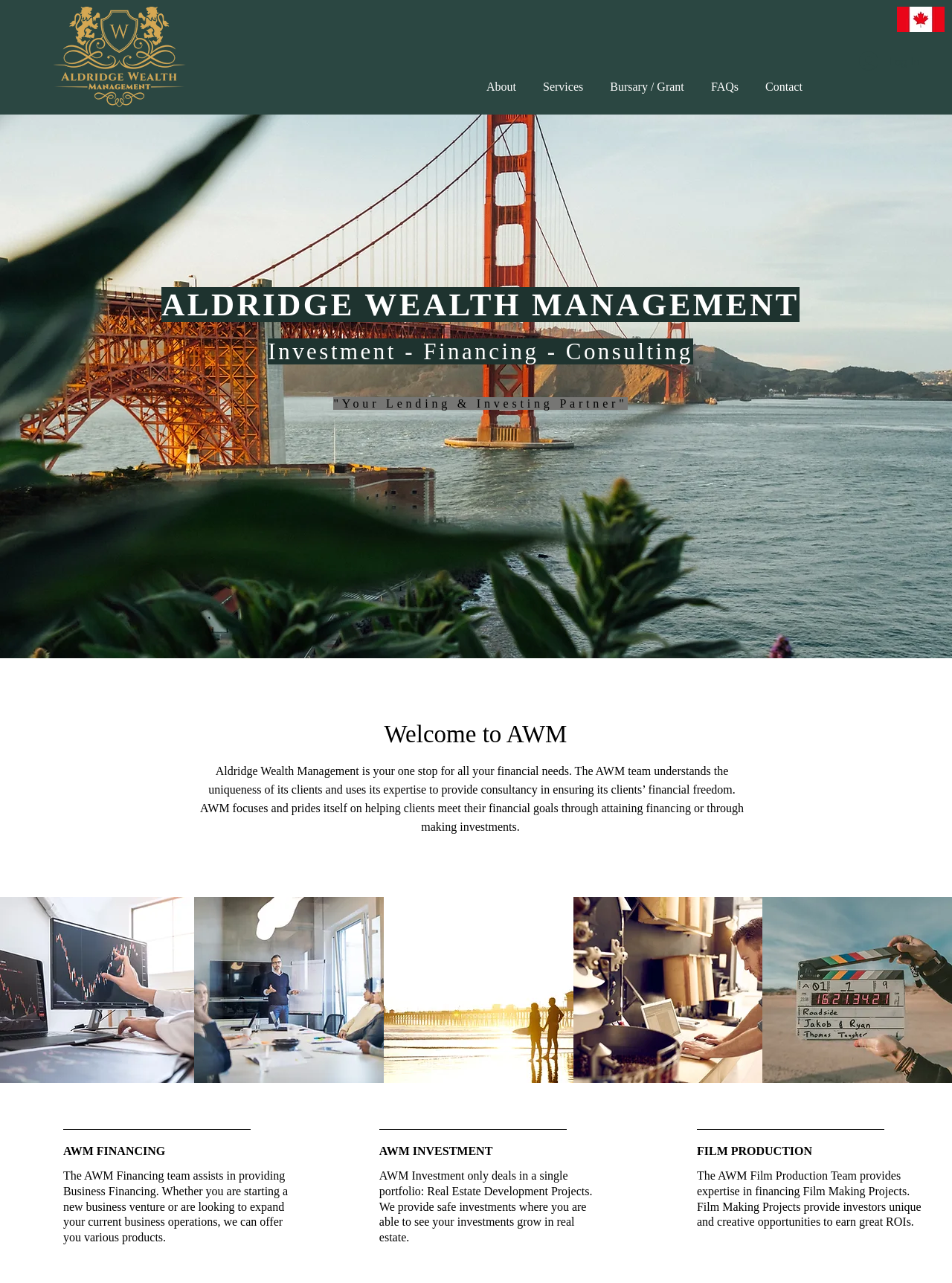Articulate a complete and detailed caption of the webpage elements.

The webpage is the homepage of Aldridge Canada, a wealth management company. At the top left corner, there is a logo image of "wasah.png" and a small image of the Canadian flag at the top right corner. Below the logo, there is a navigation menu with links to "About", "Services", "Bursary / Grant", "FAQs", and "Contact". 

To the right of the navigation menu, there is a "Log In" button. Above the main content area, there is a large background image of the Golden Gate Bridge. 

The main content area is divided into sections. The first section has a heading "ALDRIDGE WEALTH MANAGEMENT Investment - Financing - Consulting" and a subheading "Your Lending & Investing Partner". Below this, there is a paragraph of text describing the company's mission and services.

The next section has a heading "Welcome to AWM" and a paragraph of text describing the company's expertise and focus on helping clients meet their financial goals. This section is accompanied by three images: "Surfing in Sunset", "Checking Laptop", and "Film Clapboard".

The rest of the page is divided into three sections, each with a heading and a paragraph of text. The first section is about AWM Financing, describing the company's business financing services. The second section is about AWM Investment, describing the company's focus on real estate development projects. The third section is about Film Production, describing the company's expertise in financing film making projects. 

At the bottom of the page, there is an image of "Masks in Classroom".